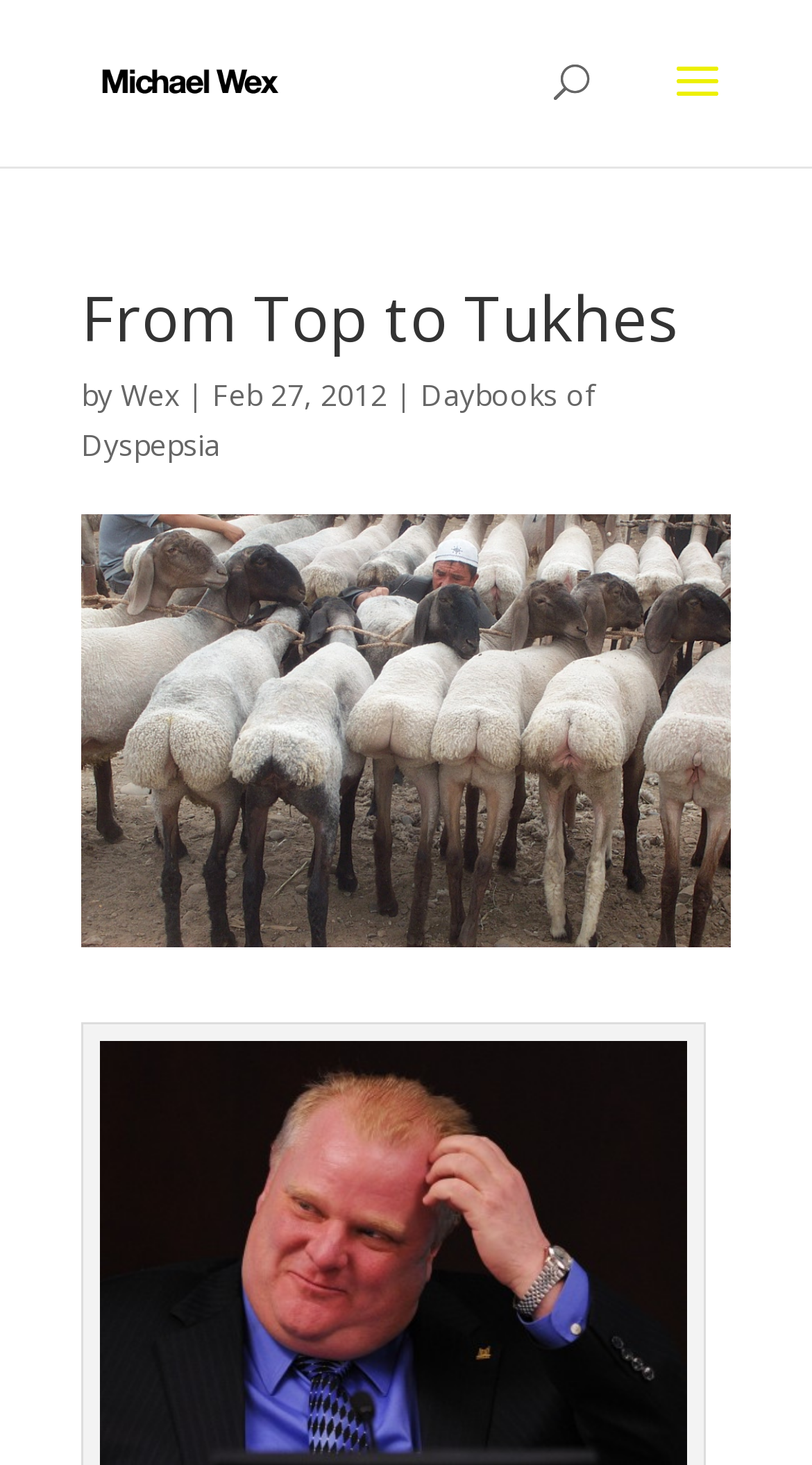Locate the UI element described by Daybooks of Dyspepsia in the provided webpage screenshot. Return the bounding box coordinates in the format (top-left x, top-left y, bottom-right x, bottom-right y), ensuring all values are between 0 and 1.

[0.1, 0.256, 0.733, 0.317]